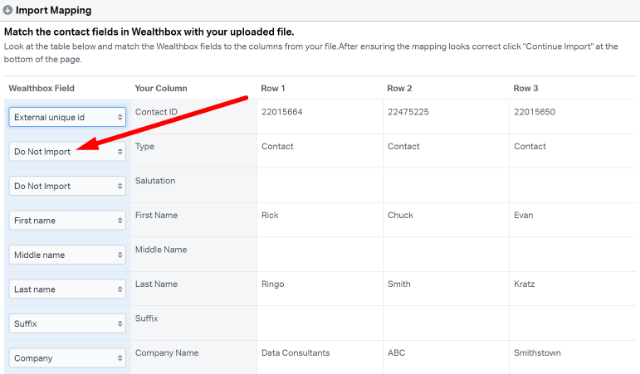Please use the details from the image to answer the following question comprehensively:
What is the function of the 'Do Not Import' selection?

The 'Do Not Import' selection is highlighted in the table, indicating its importance in ensuring that specific mappings are set correctly before proceeding to import the data.